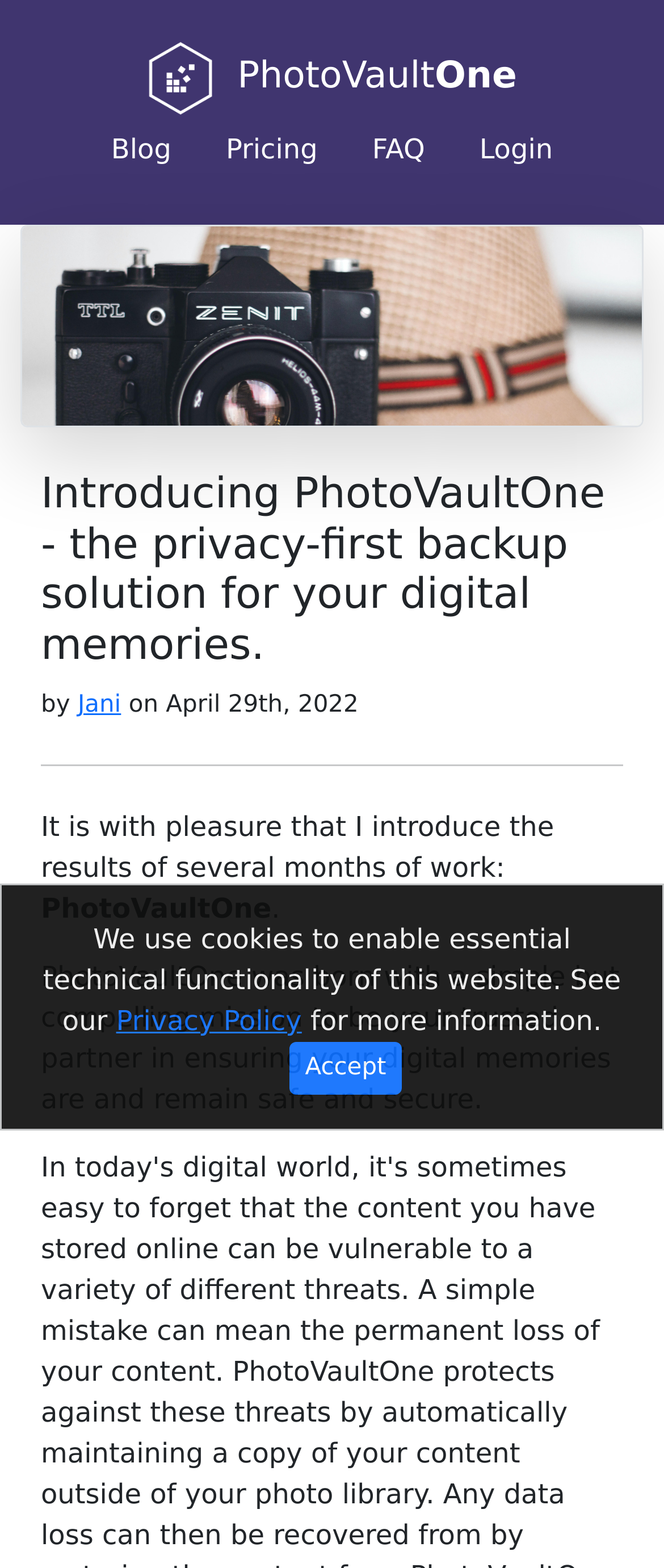Please identify the bounding box coordinates of the element's region that needs to be clicked to fulfill the following instruction: "Login to the account". The bounding box coordinates should consist of four float numbers between 0 and 1, i.e., [left, top, right, bottom].

[0.681, 0.074, 0.874, 0.117]